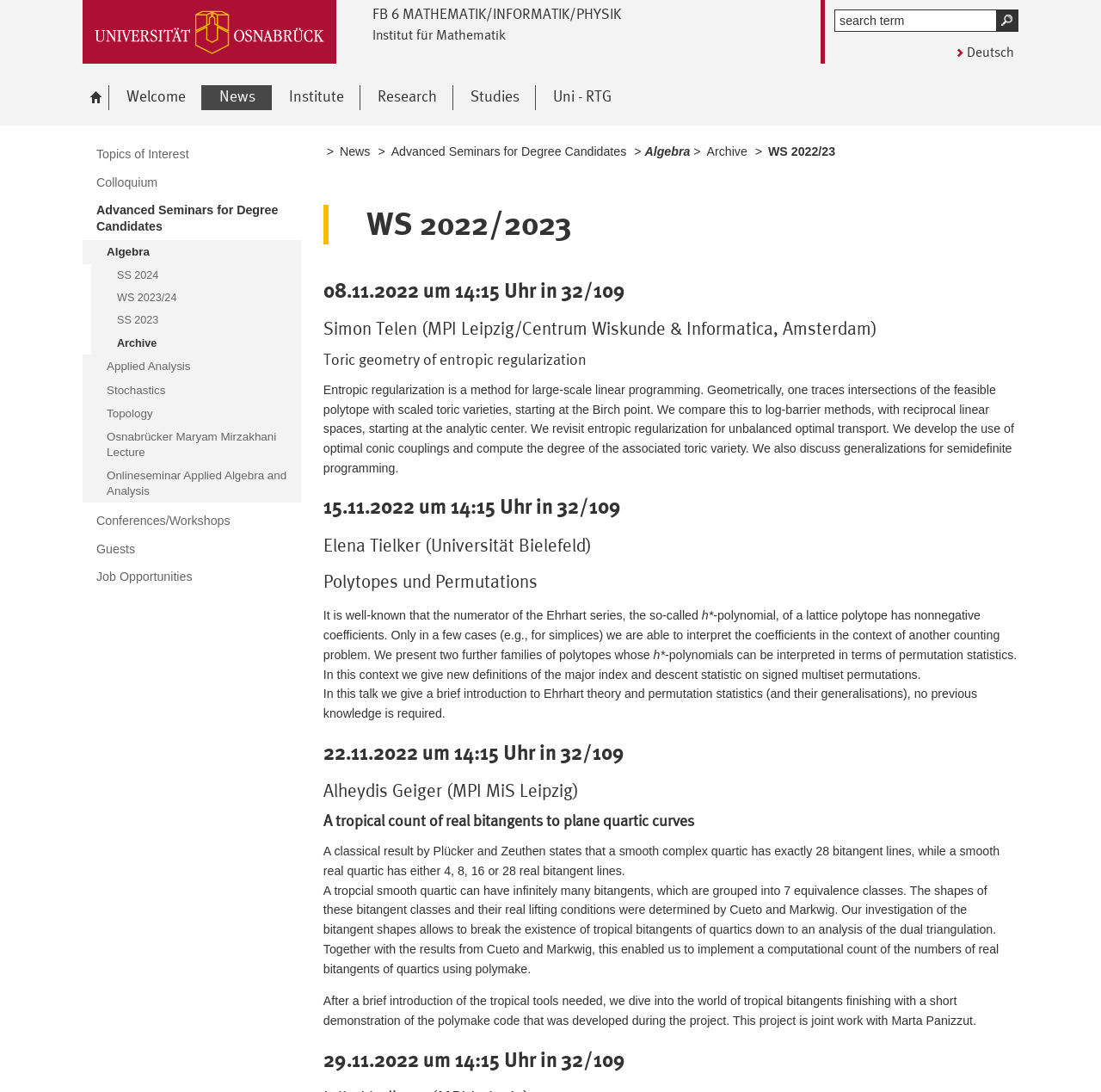Provide the bounding box coordinates of the HTML element described by the text: "Next". The coordinates should be in the format [left, top, right, bottom] with values between 0 and 1.

None